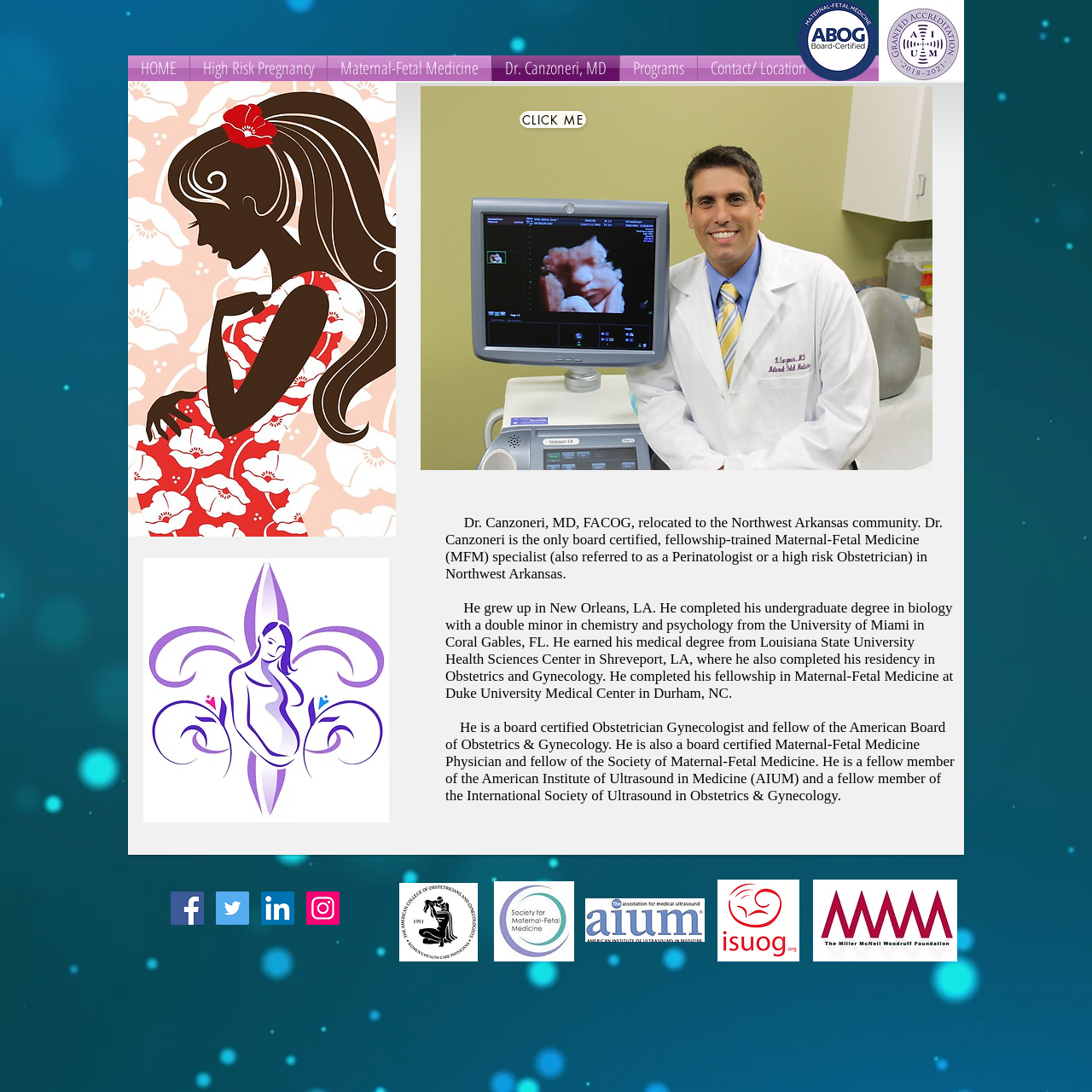Identify the bounding box coordinates for the UI element described as follows: HOME. Use the format (top-left x, top-left y, bottom-right x, bottom-right y) and ensure all values are floating point numbers between 0 and 1.

[0.117, 0.051, 0.173, 0.074]